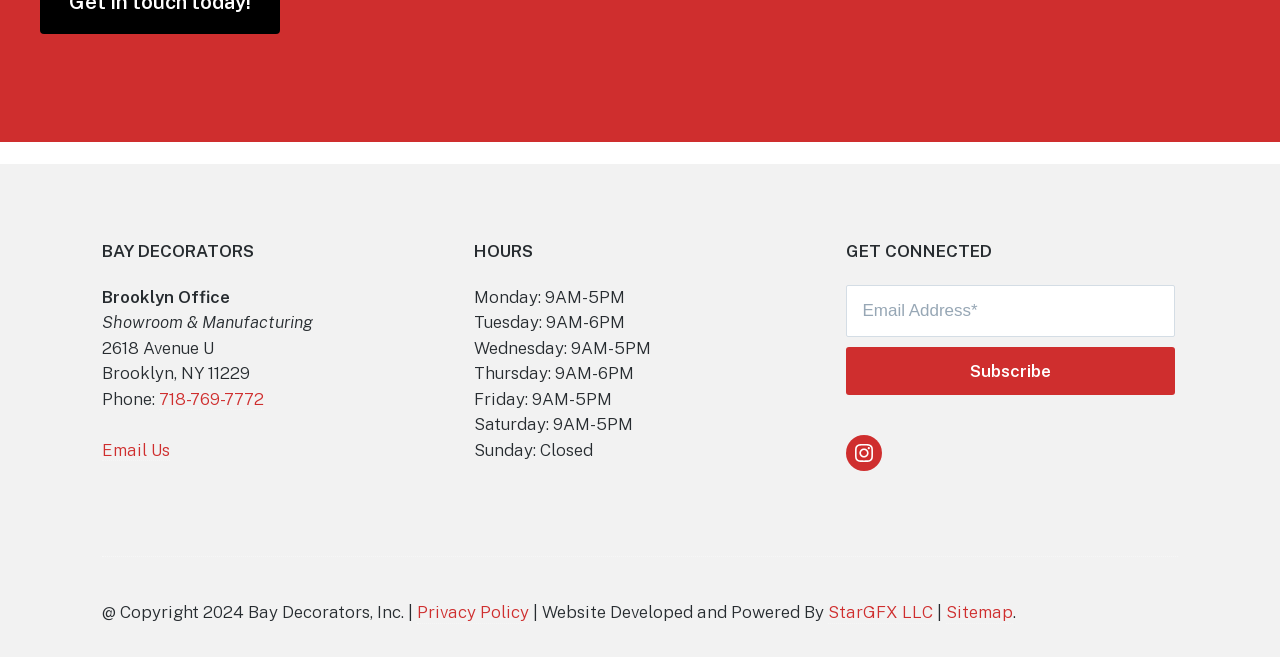Could you highlight the region that needs to be clicked to execute the instruction: "Email Bay Decorators"?

[0.08, 0.669, 0.133, 0.701]